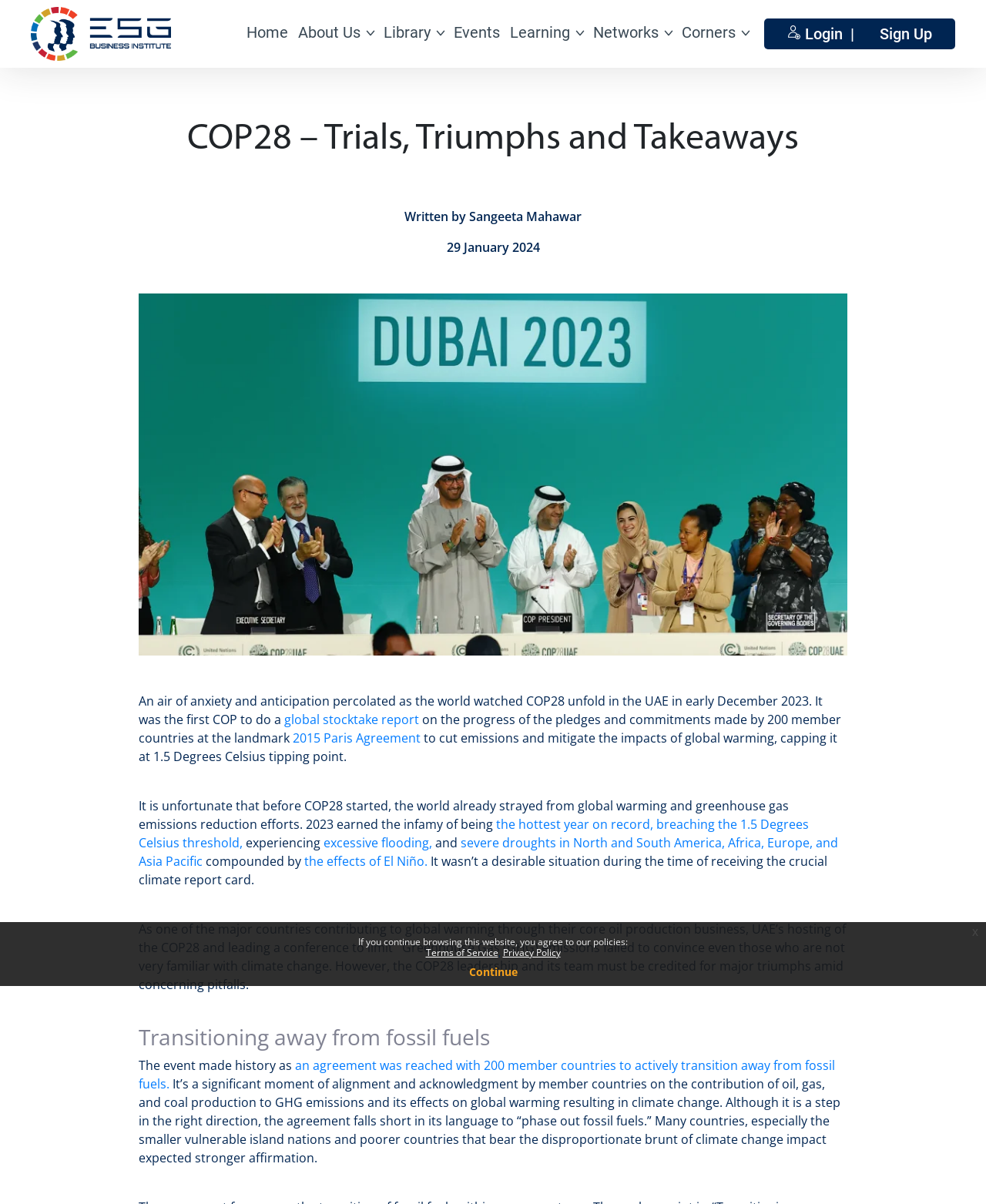Find the bounding box coordinates of the clickable region needed to perform the following instruction: "Go to the Home page". The coordinates should be provided as four float numbers between 0 and 1, i.e., [left, top, right, bottom].

[0.25, 0.001, 0.292, 0.055]